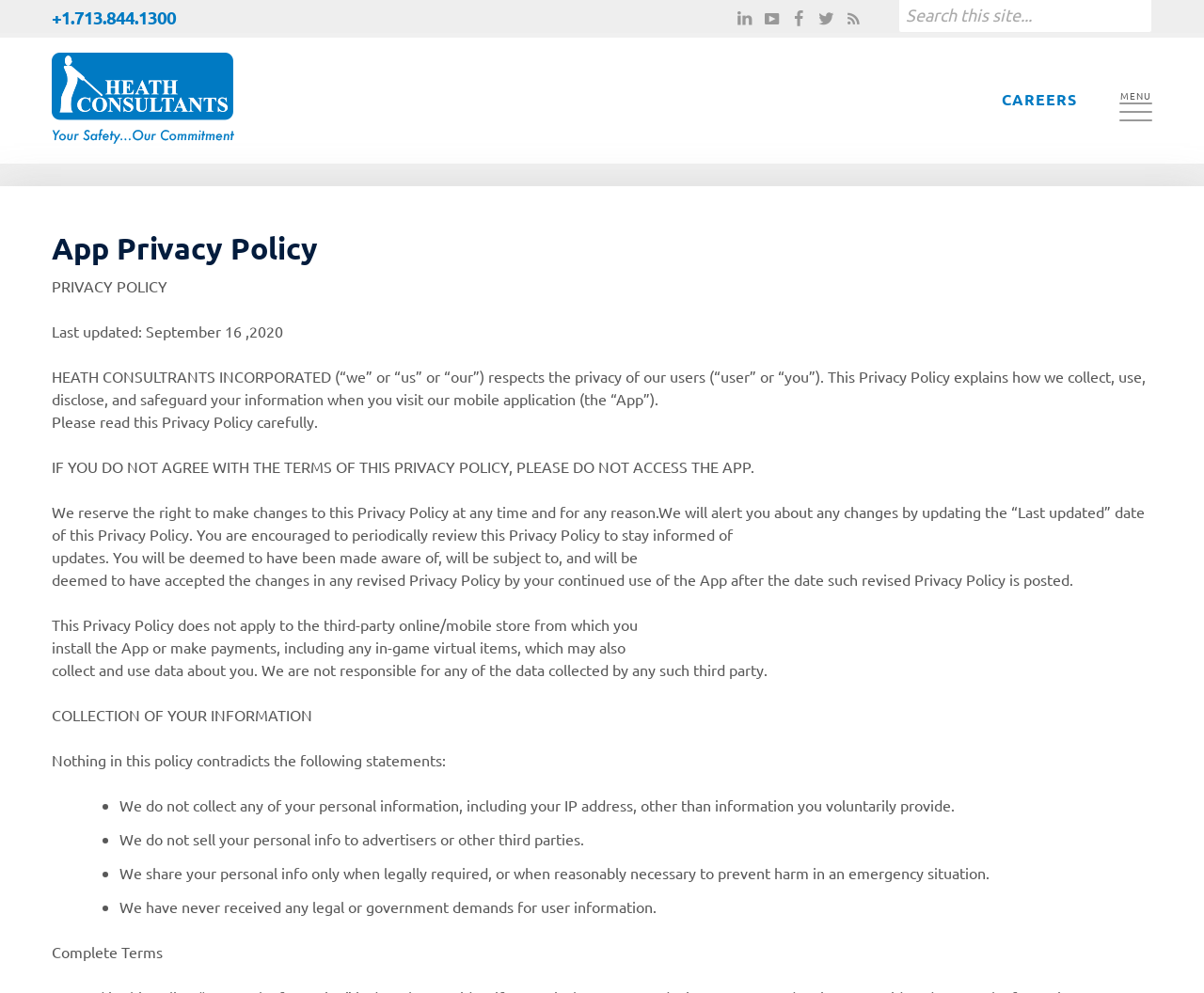Using the details in the image, give a detailed response to the question below:
What is the company name?

The company name can be found in the top-left corner of the webpage, where it is written as 'Heath Consultants' in a logo format, and also as a link with the same text.